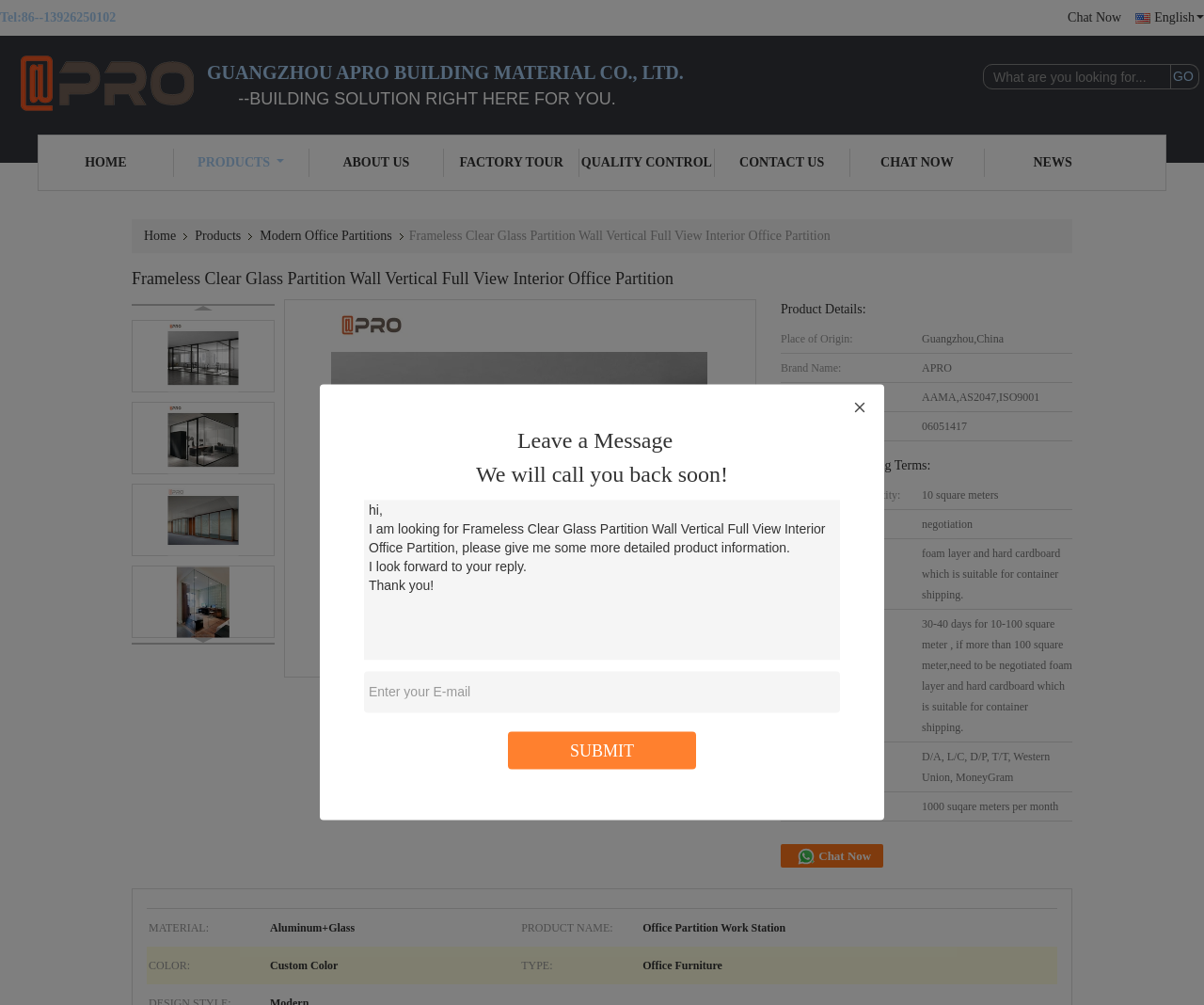Analyze the image and give a detailed response to the question:
What is the delivery time for 10-100 square meters?

I found the delivery time by looking at the table under 'Payment & Shipping Terms', where it says 'Delivery Time: 30-40 days for 10-100 square meter'.